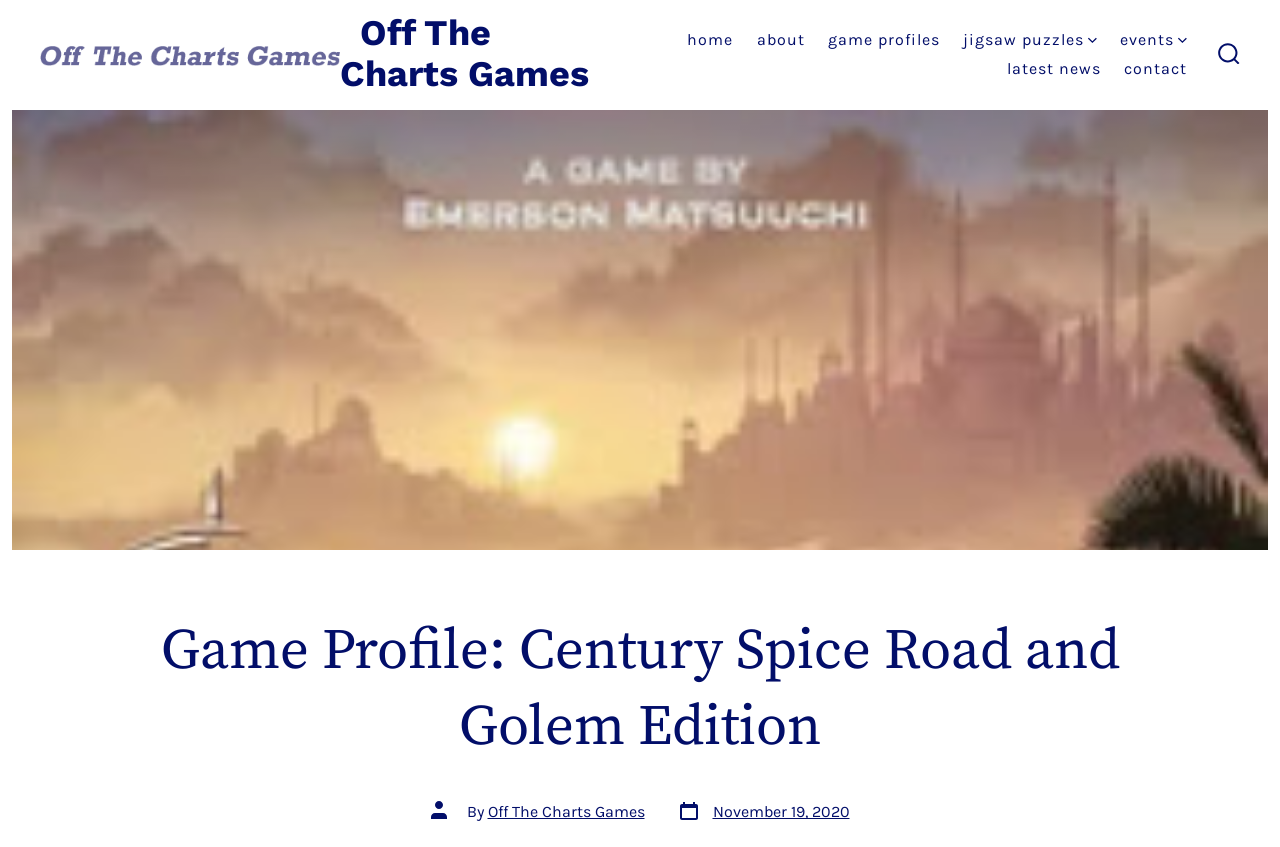Determine the coordinates of the bounding box that should be clicked to complete the instruction: "check latest news". The coordinates should be represented by four float numbers between 0 and 1: [left, top, right, bottom].

[0.786, 0.065, 0.86, 0.099]